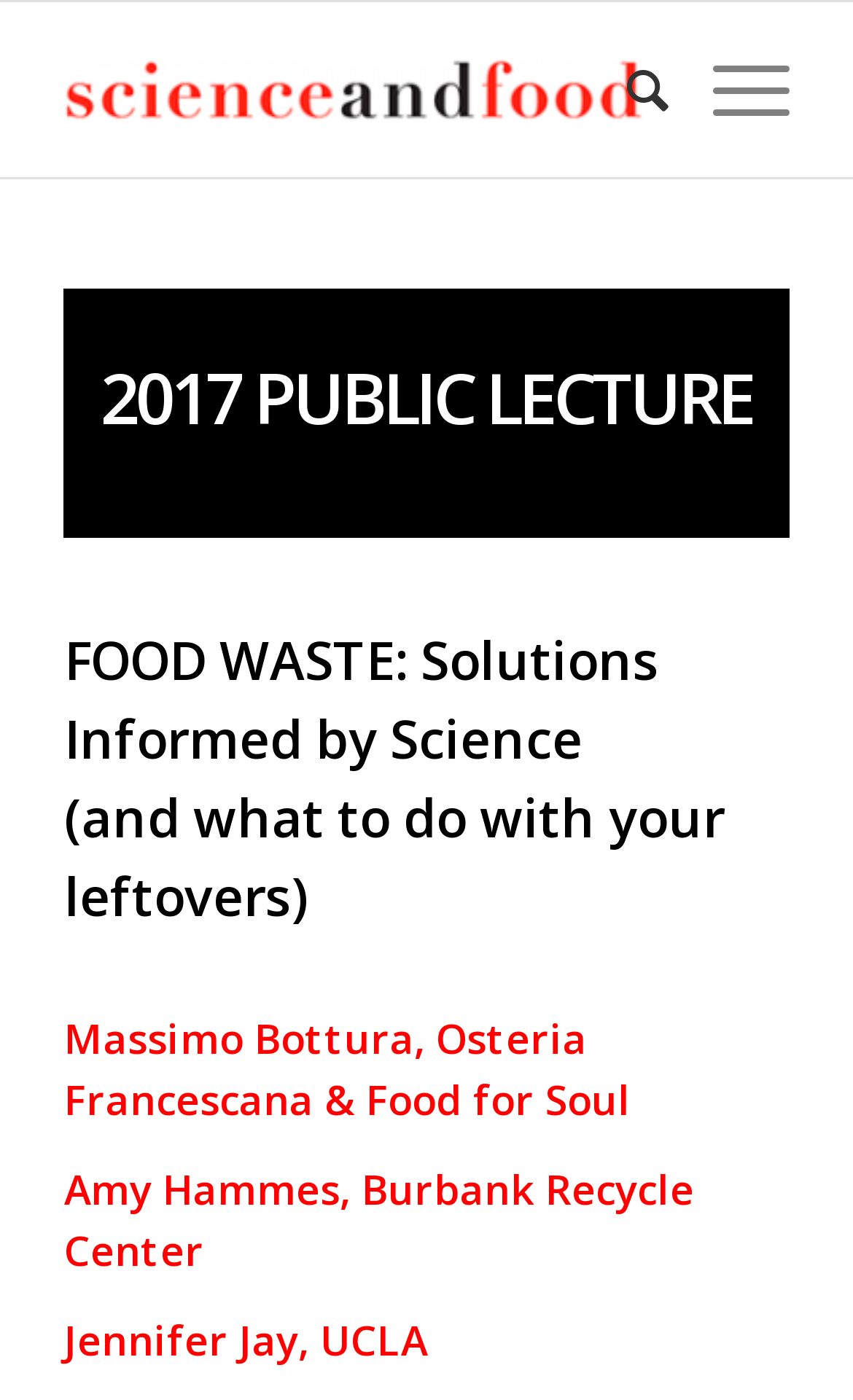Generate an in-depth caption that captures all aspects of the webpage.

The webpage is about the 2017 Future of Food – Science and Food event. At the top, there is a logo or image with the text "Science and Food" on the left side, taking up about a quarter of the screen width. To the right of the logo, there are two menu items, "Search" and "Menu", placed side by side.

Below the logo and menu items, there is a prominent heading that reads "2017 PUBLIC LECTURE", spanning almost the entire screen width. Underneath the heading, there is a section that appears to describe the lecture topic, with three paragraphs of text. The first paragraph is titled "FOOD WASTE: Solutions Informed by Science", followed by a subtitle "(and what to do with your leftovers)". The second paragraph lists the speaker "Massimo Bottura, Osteria Francescana & Food for Soul", and the third paragraph lists two more speakers, "Amy Hammes, Burbank Recycle Center" and "Jennifer Jay, UCLA". These paragraphs are stacked vertically, taking up about half of the screen height.